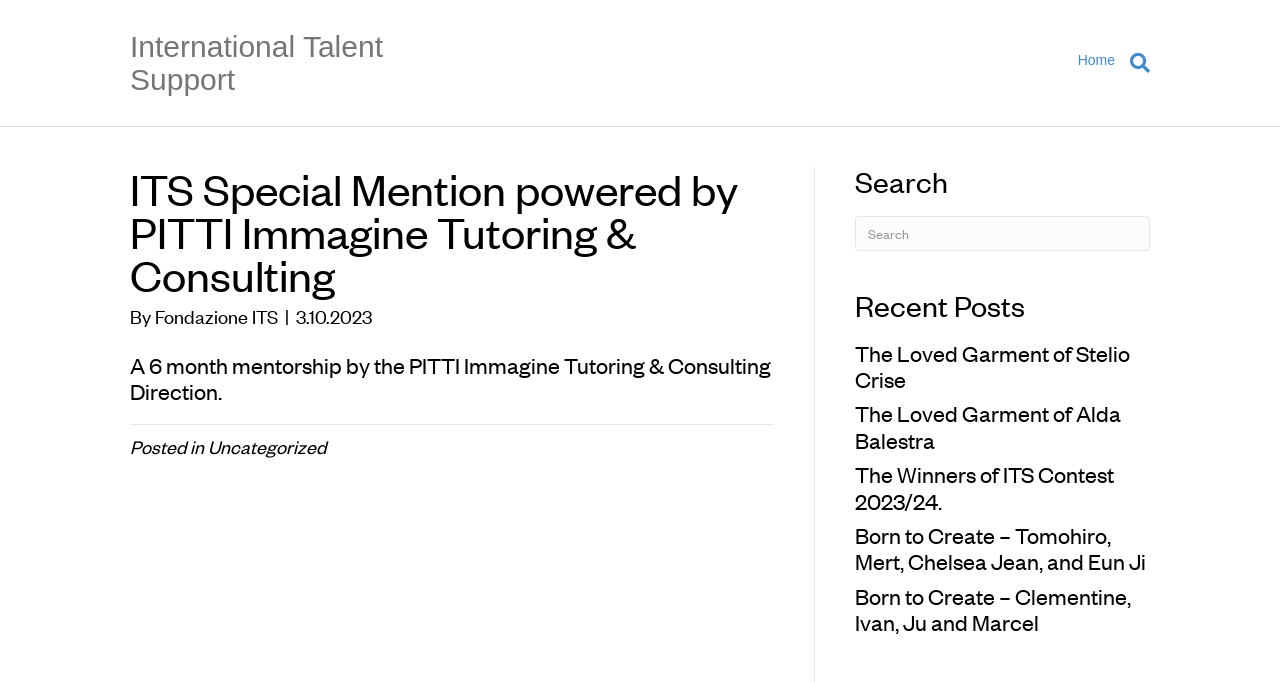What is the date of the posted article?
Based on the image, give a concise answer in the form of a single word or short phrase.

3.10.2023